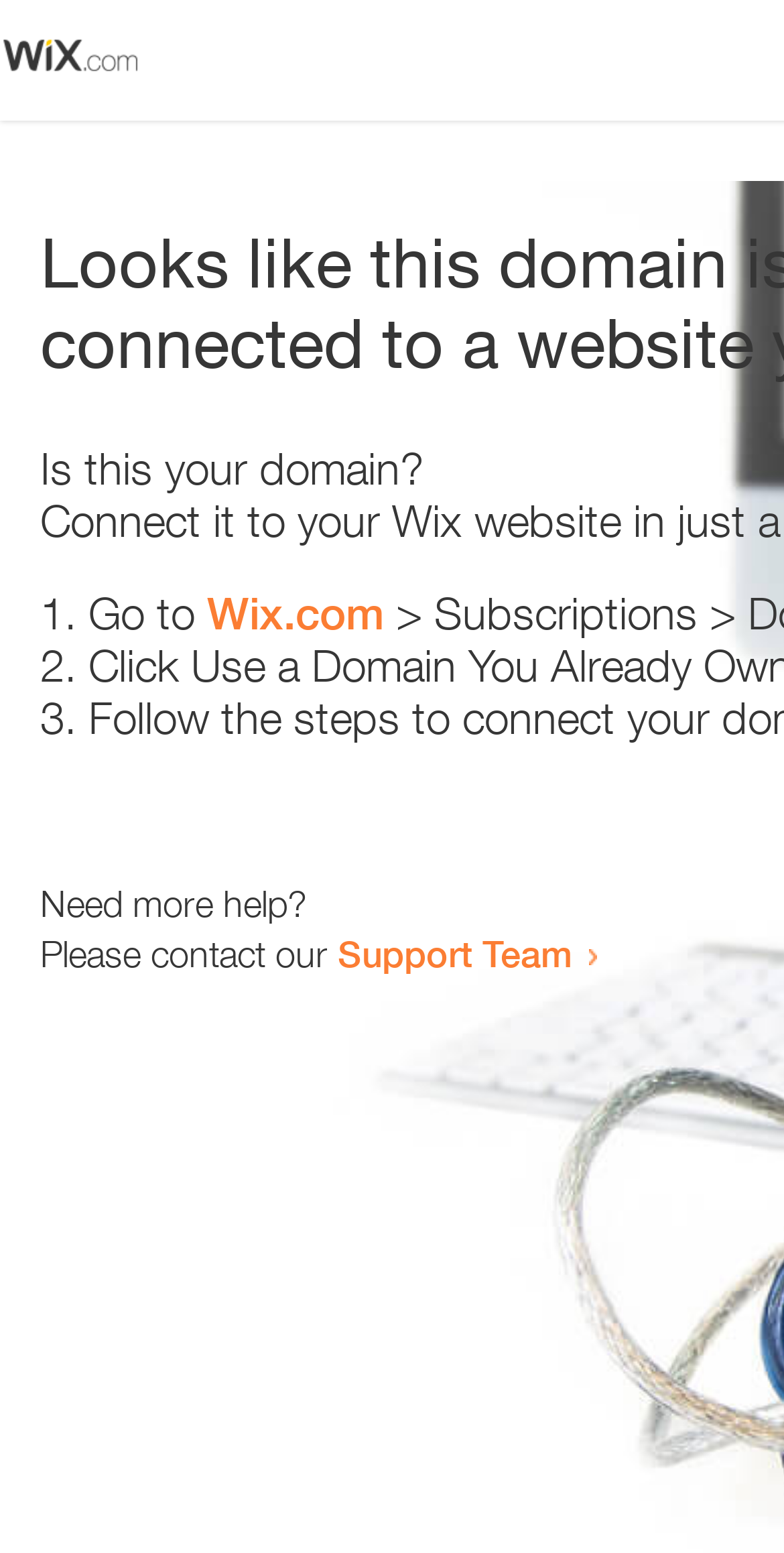From the webpage screenshot, predict the bounding box coordinates (top-left x, top-left y, bottom-right x, bottom-right y) for the UI element described here: Wix.com

[0.264, 0.378, 0.49, 0.412]